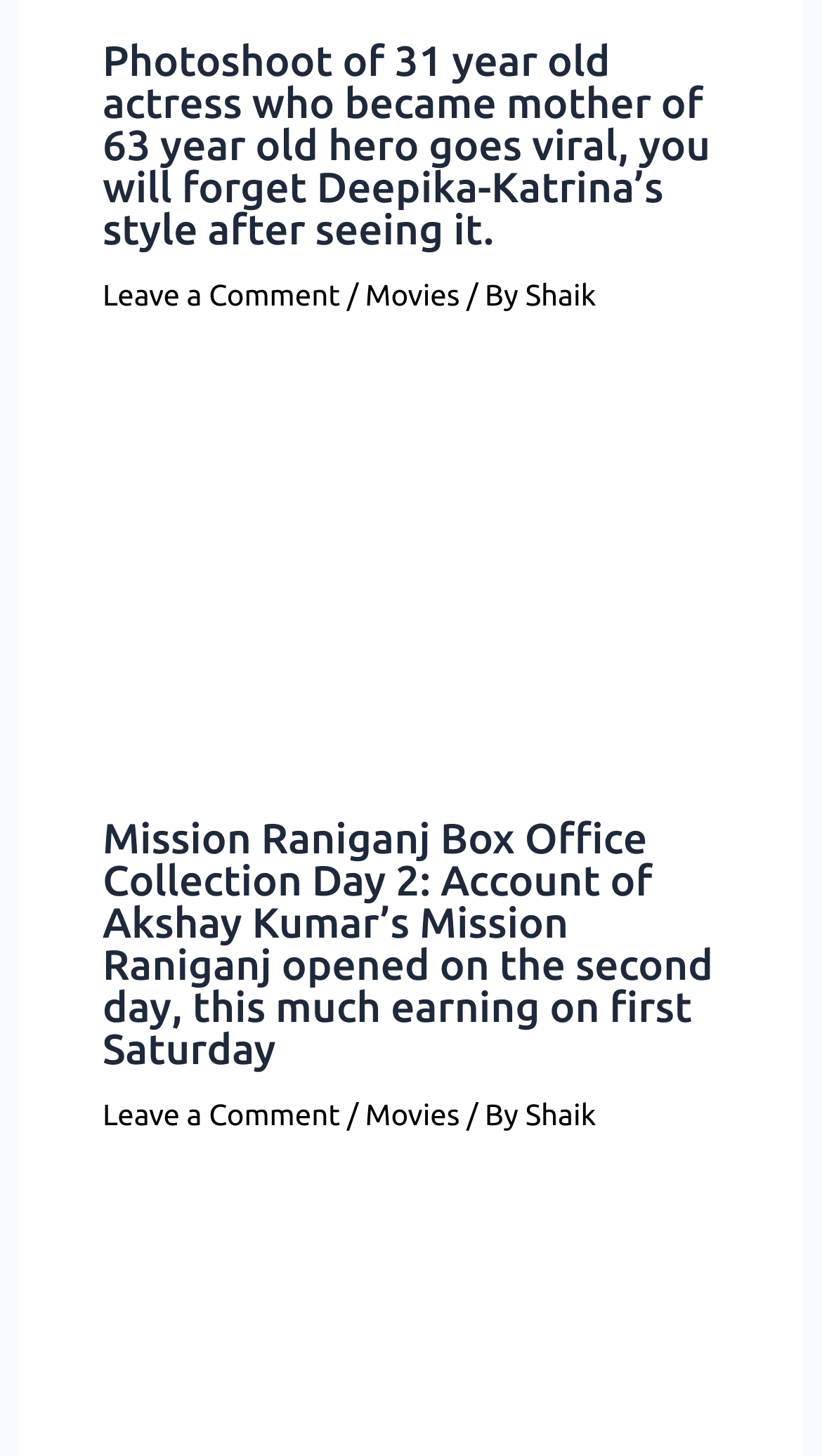Identify the bounding box coordinates for the UI element described by the following text: "Leave a Comment". Provide the coordinates as four float numbers between 0 and 1, in the format [left, top, right, bottom].

[0.125, 0.191, 0.414, 0.214]